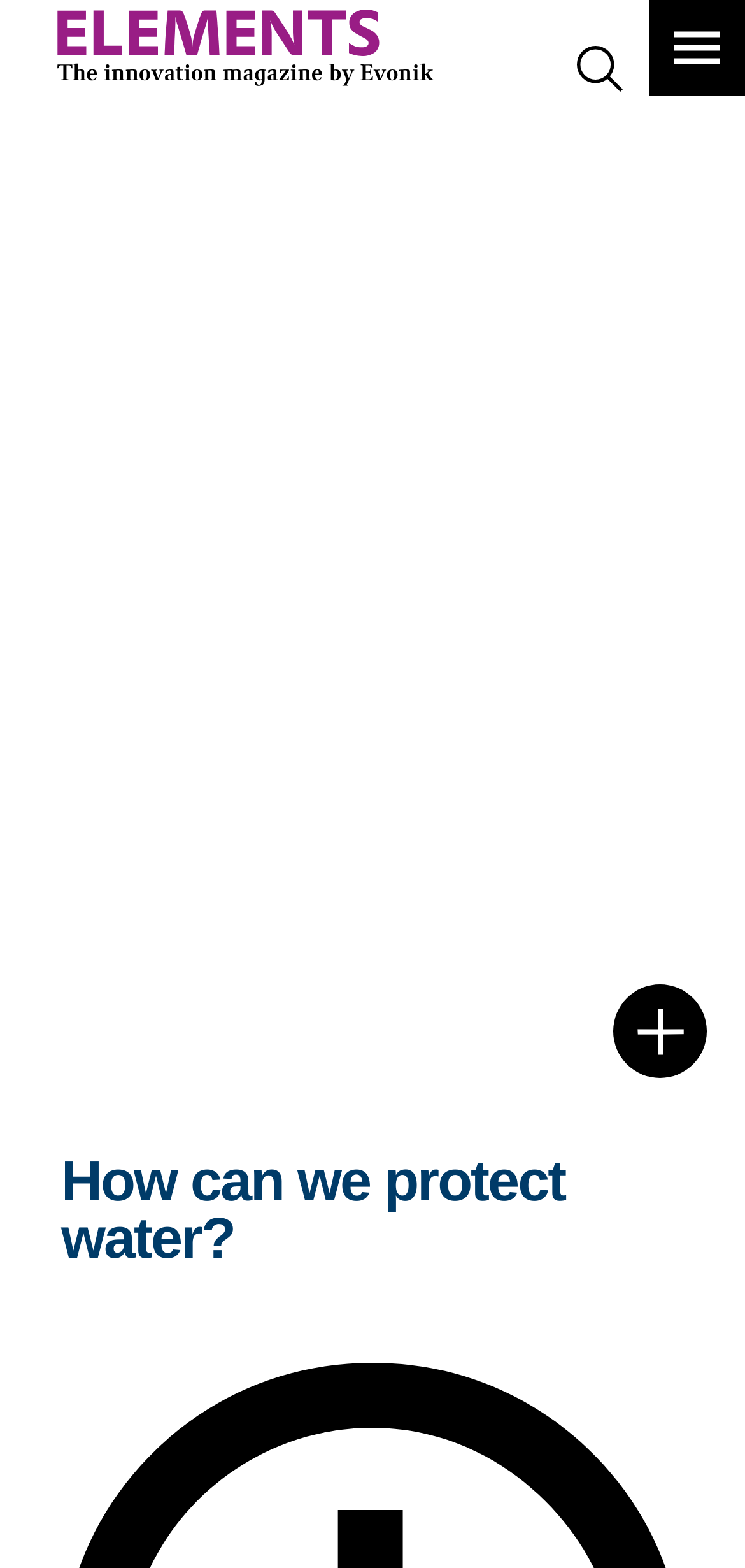What percentage of Lake Geneva belongs to France?
Please provide a detailed answer to the question.

From the text content of the webpage, specifically the StaticText element with the text 'Just under 60 percent of the lake belongs to Switzerland, and just over 40 percent to France.', we can determine that more than 40 percent of Lake Geneva belongs to France.